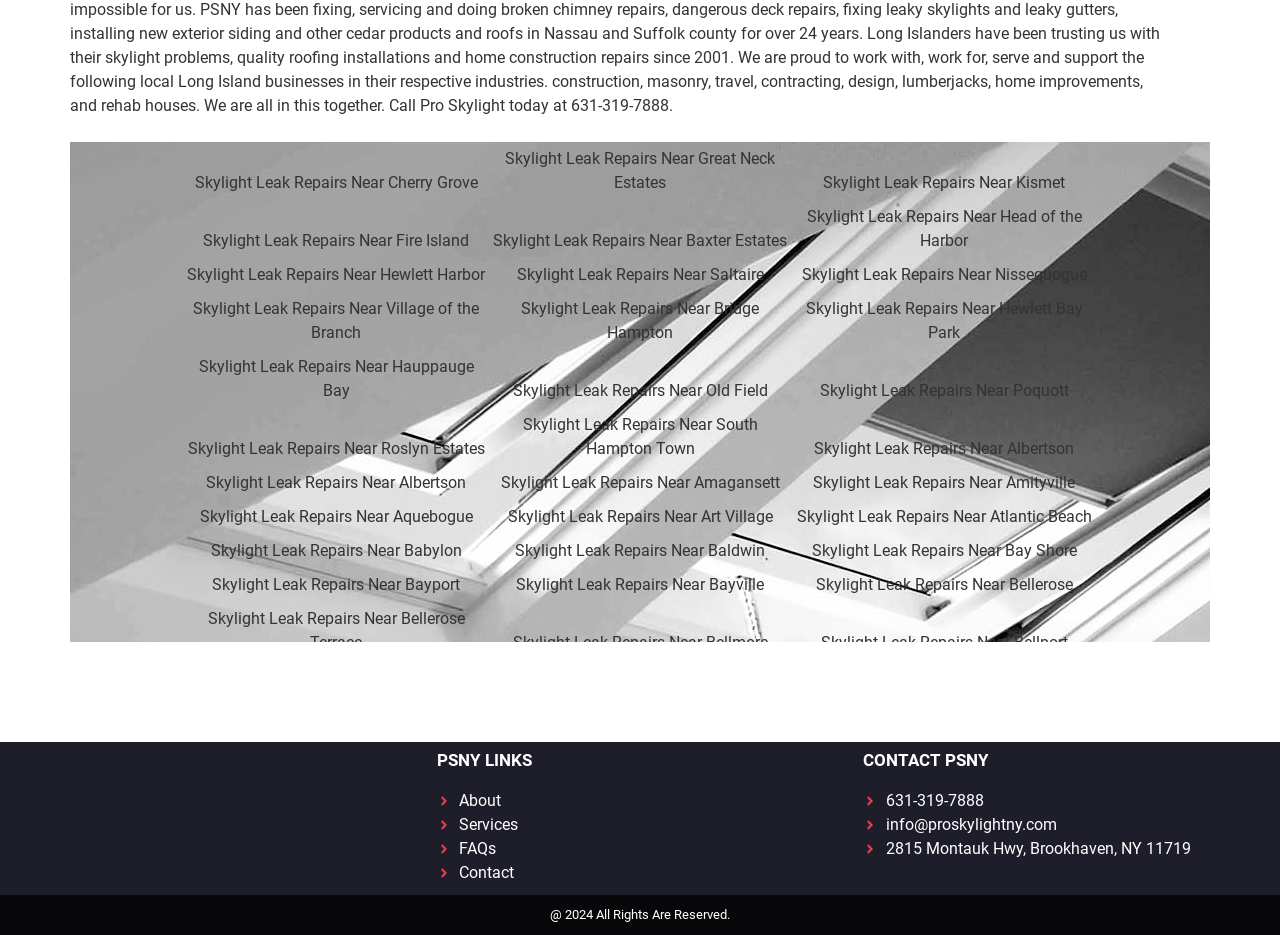Please determine the bounding box coordinates of the area that needs to be clicked to complete this task: 'call '631-319-7888''. The coordinates must be four float numbers between 0 and 1, formatted as [left, top, right, bottom].

[0.446, 0.103, 0.523, 0.123]